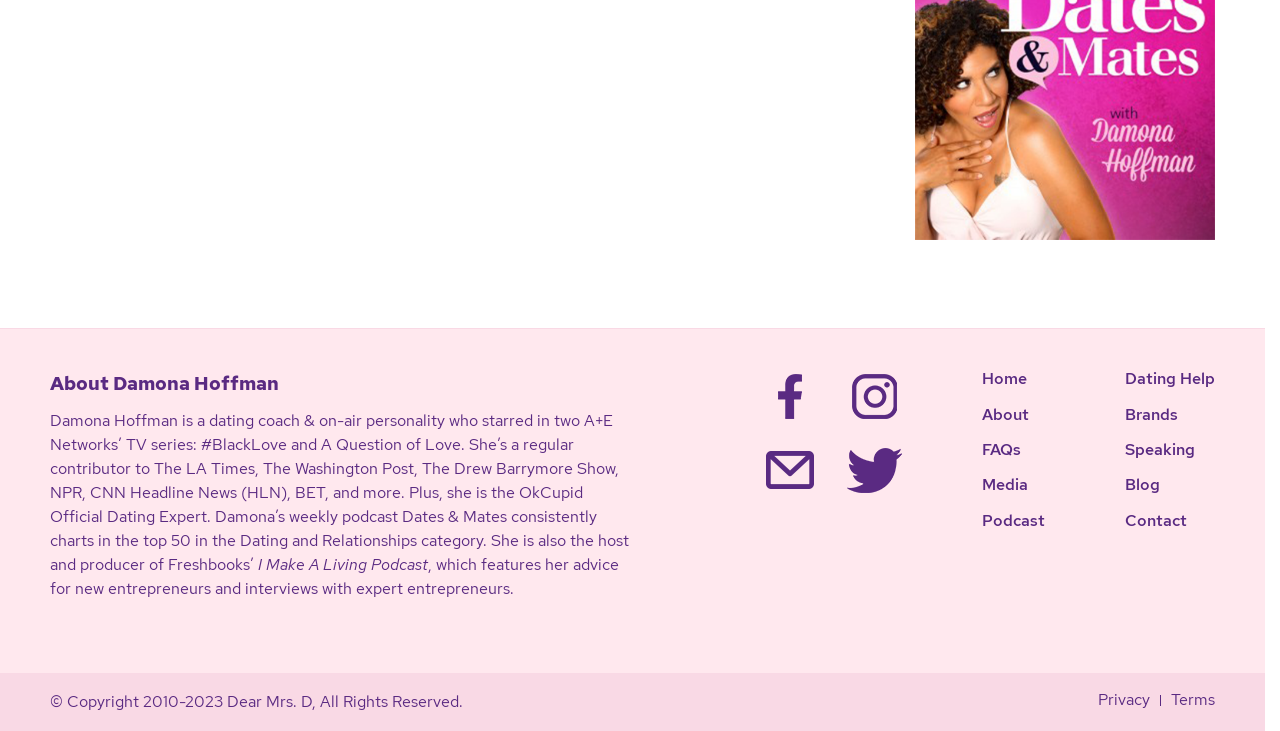With reference to the screenshot, provide a detailed response to the question below:
What is Damona Hoffman's profession?

According to the StaticText element with the text 'Damona Hoffman is a dating coach & on-air personality...', Damona Hoffman's profession is a dating coach.